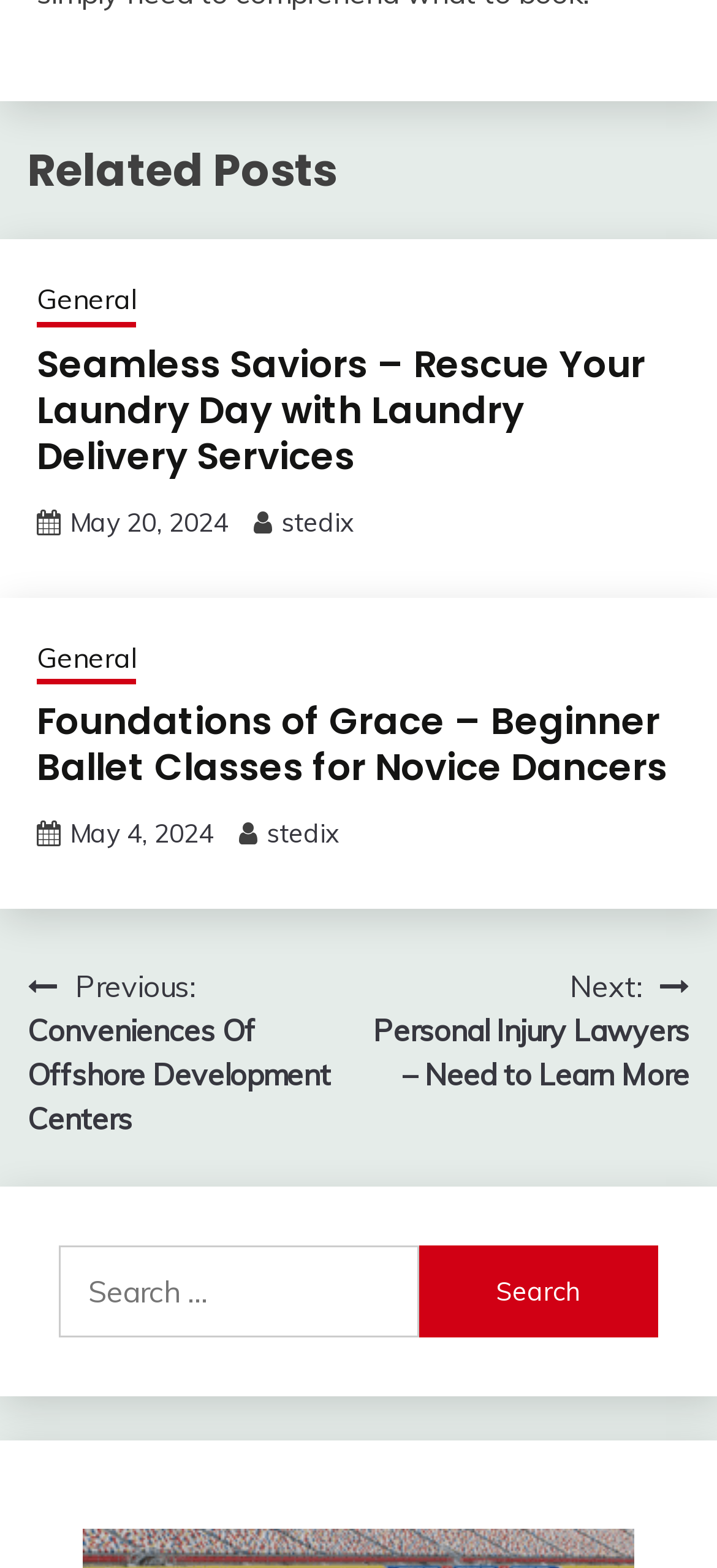What is the category of the first post?
Based on the screenshot, give a detailed explanation to answer the question.

The first post has a link 'General' which indicates its category.